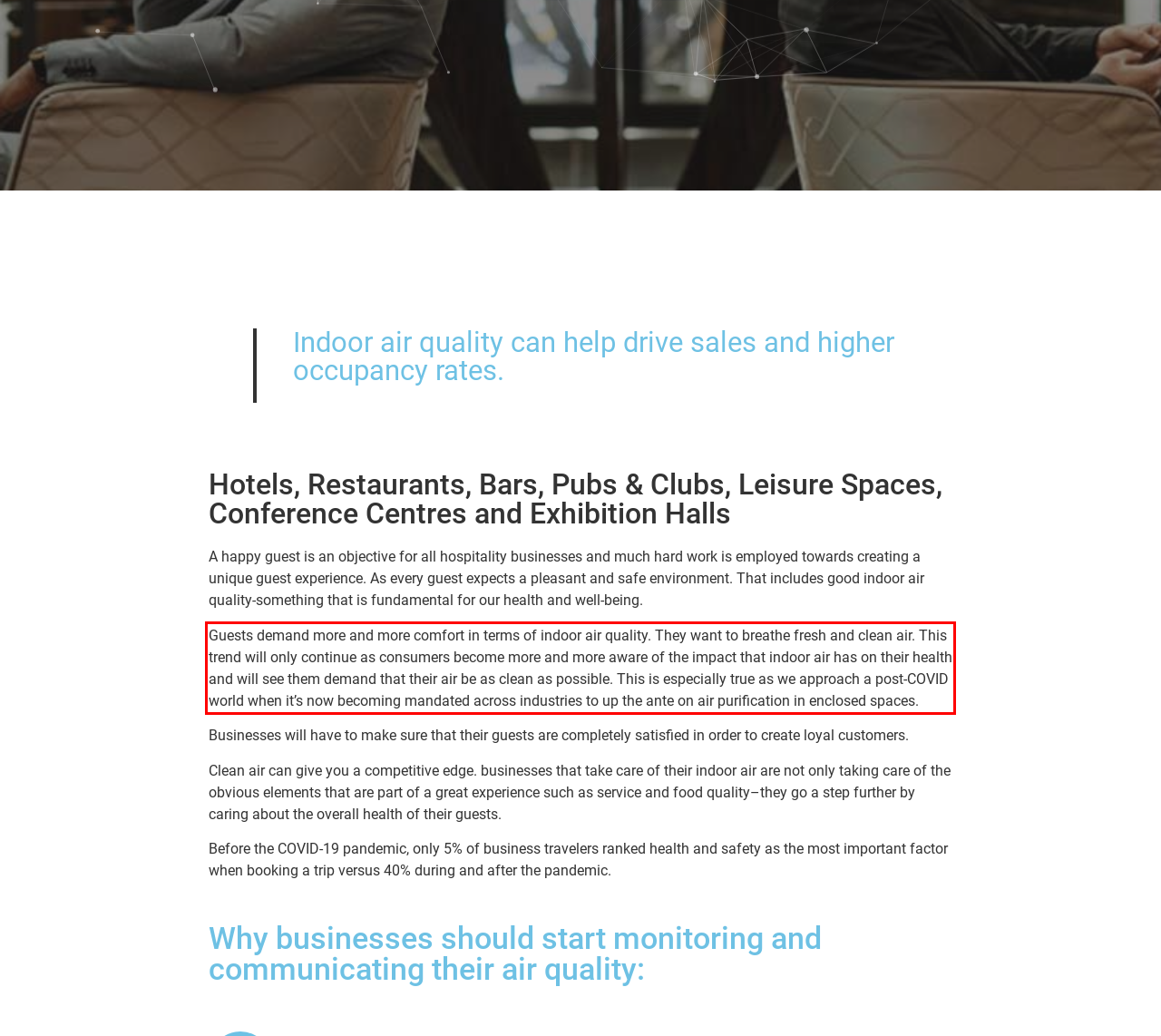Identify and extract the text within the red rectangle in the screenshot of the webpage.

Guests demand more and more comfort in terms of indoor air quality. They want to breathe fresh and clean air. This trend will only continue as consumers become more and more aware of the impact that indoor air has on their health and will see them demand that their air be as clean as possible. This is especially true as we approach a post-COVID world when it’s now becoming mandated across industries to up the ante on air purification in enclosed spaces.